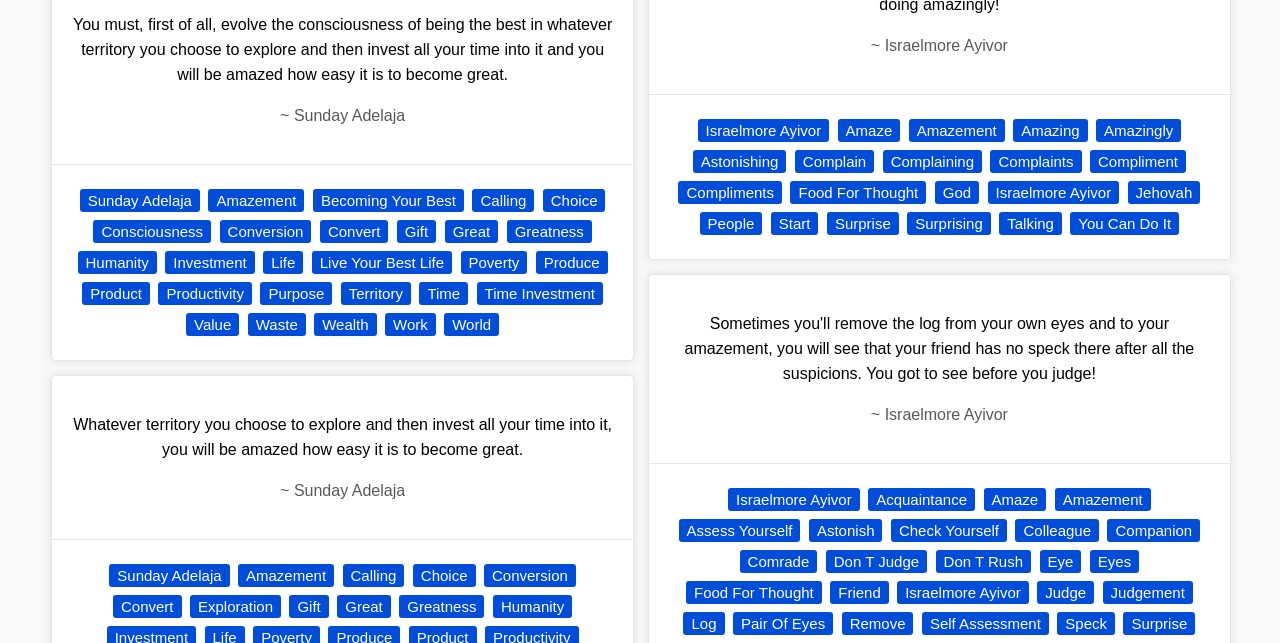What is the quote about in the middle of the page?
Please answer the question with as much detail and depth as you can.

I found a quote in the middle of the page that says 'Sometimes you'll remove the log from your own eyes and to your amazement, you will see that your friend has no speck there after all the suspicions. You got to see before you judge! ~ Israelmore Ayivor'. The quote is about removing one's own biases before judging others.